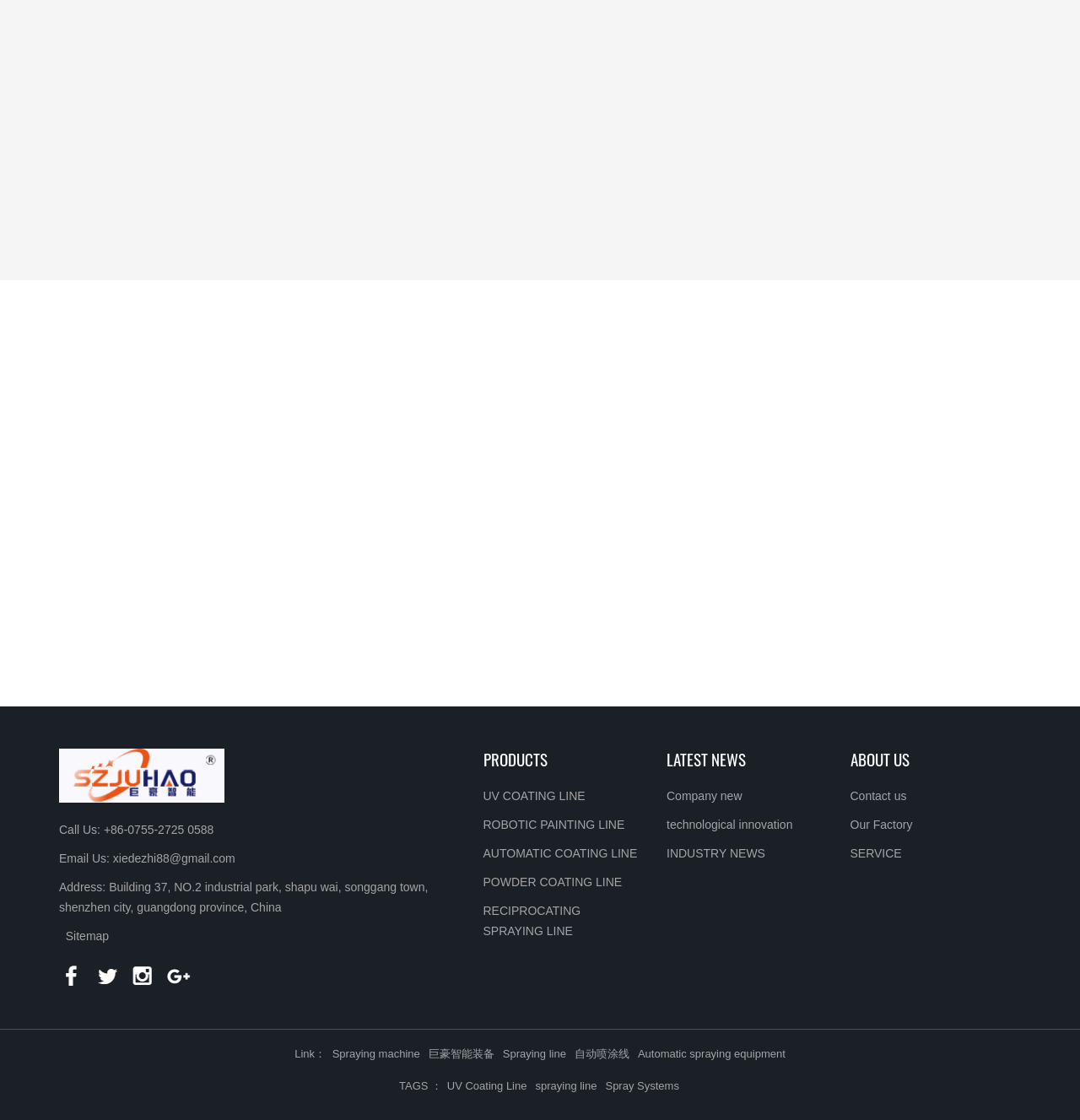Identify the bounding box coordinates of the clickable region necessary to fulfill the following instruction: "Call the company using the phone number". The bounding box coordinates should be four float numbers between 0 and 1, i.e., [left, top, right, bottom].

[0.055, 0.735, 0.198, 0.747]